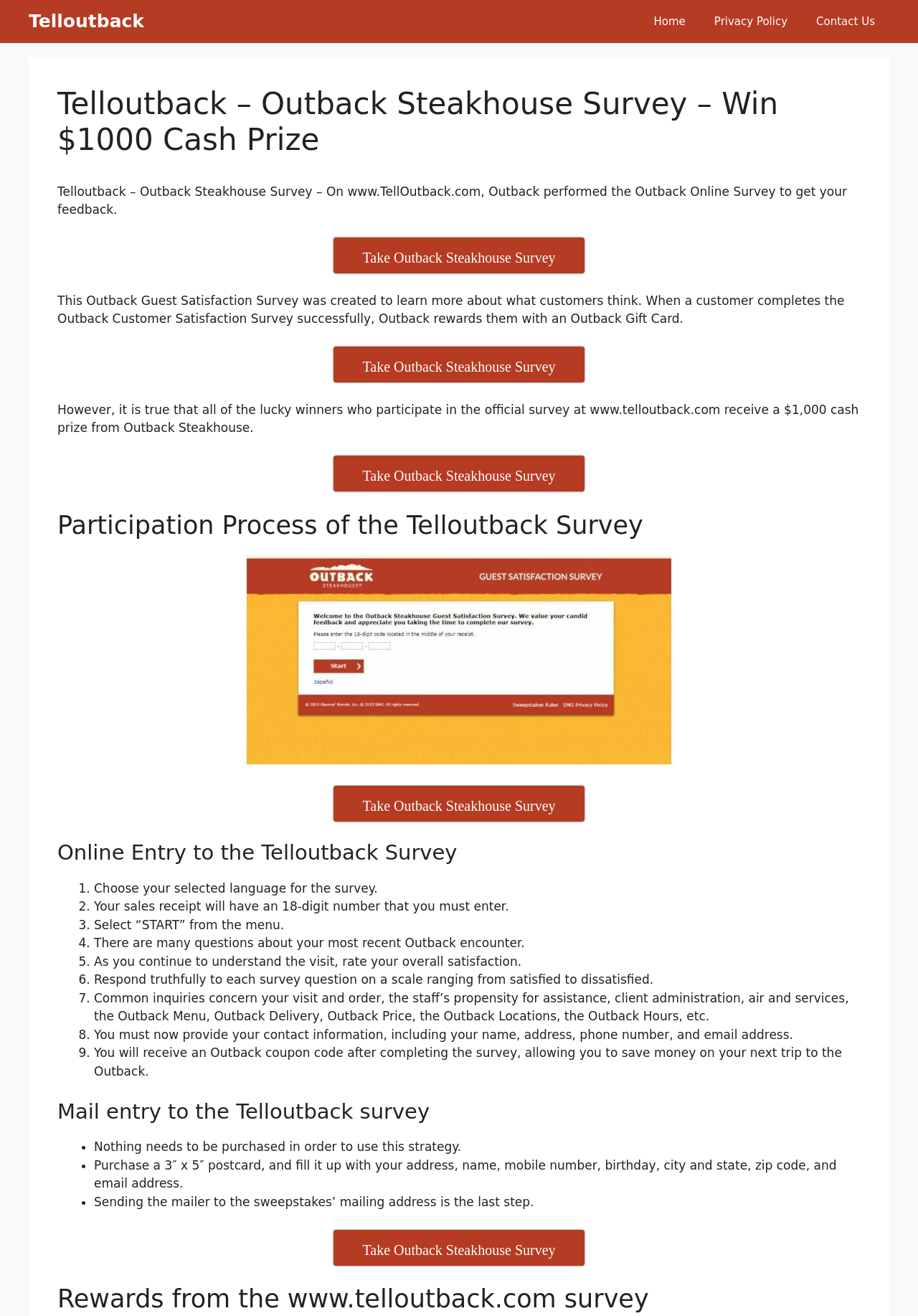Summarize the webpage comprehensively, mentioning all visible components.

The webpage is about the Telloutback survey, which is an online survey conducted by Outback Steakhouse to gather customer feedback. At the top of the page, there is a banner with the site's name and a navigation menu with links to the home page, privacy policy, and contact us. Below the banner, there is a heading that reads "Telloutback – Outback Steakhouse Survey – Win $1000 Cash Prize".

The main content of the page is divided into sections, each with a heading. The first section explains the purpose of the survey, which is to gather customer feedback and reward participants with a $1000 cash prize. There are three links to take the Outback Steakhouse survey scattered throughout this section.

The second section is about the participation process of the Telloutback survey, which includes an image related to the survey. Below the image, there is a list of steps to participate in the survey, including choosing a language, entering an 18-digit number from a sales receipt, selecting "START" from the menu, answering questions about a recent Outback encounter, and providing contact information.

The third section is about online entry to the Telloutback survey, which provides more details about the survey questions and the rewards. The fourth section is about mail entry to the survey, which explains how to participate in the survey by mail without making a purchase.

At the bottom of the page, there is a heading about the rewards from the survey, and a final link to take the Outback Steakhouse survey. Overall, the page provides information about the Telloutback survey, its purpose, and how to participate in it to win a $1000 cash prize.